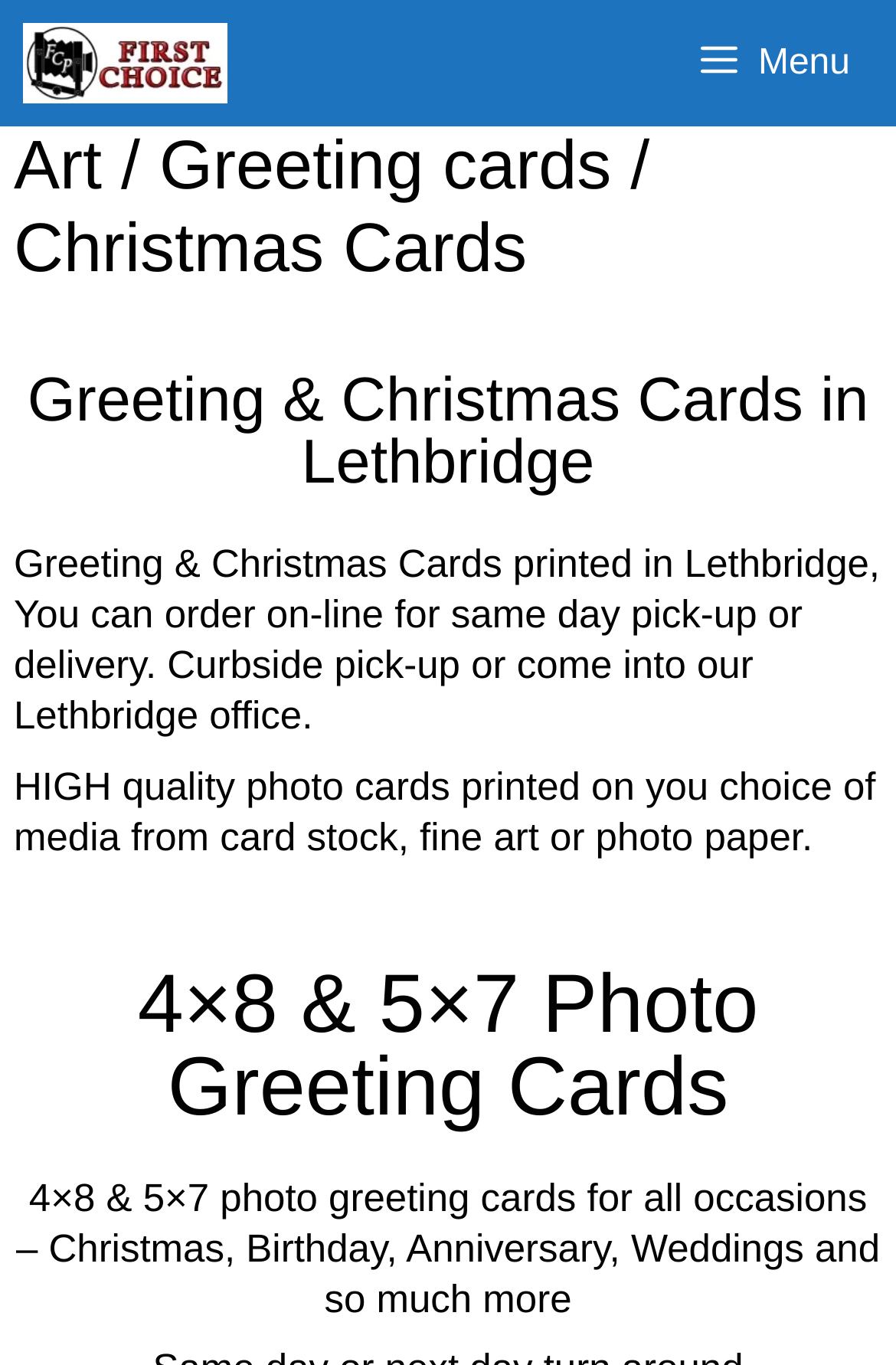What is the size of the photo greeting cards mentioned?
Look at the webpage screenshot and answer the question with a detailed explanation.

The webpage specifically mentions the 4x8 and 5x7 photo greeting cards, which suggests that these are the sizes available for customers to order.